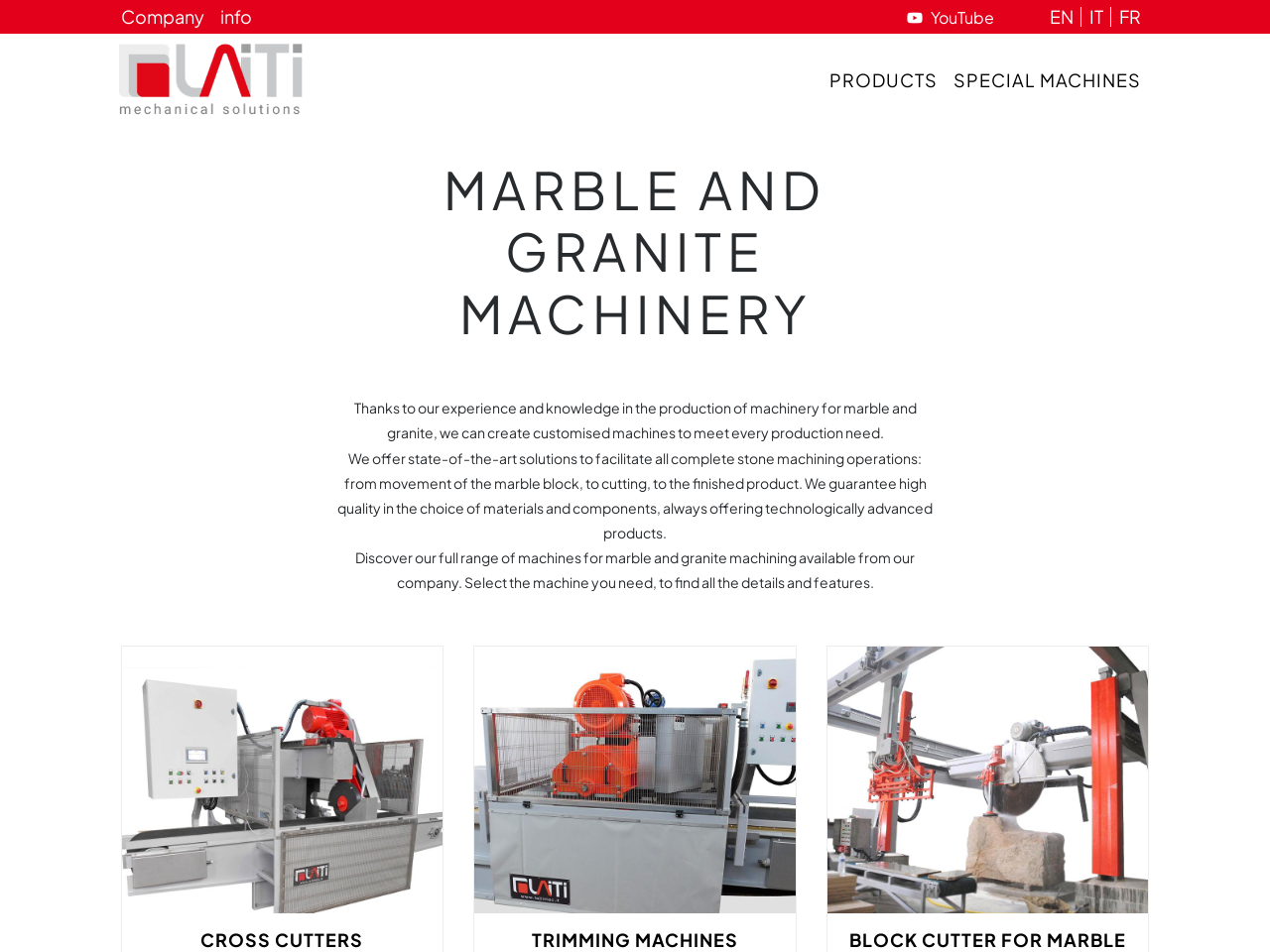Please determine the bounding box coordinates of the clickable area required to carry out the following instruction: "Learn about SPECIAL MACHINES". The coordinates must be four float numbers between 0 and 1, represented as [left, top, right, bottom].

[0.751, 0.067, 0.899, 0.102]